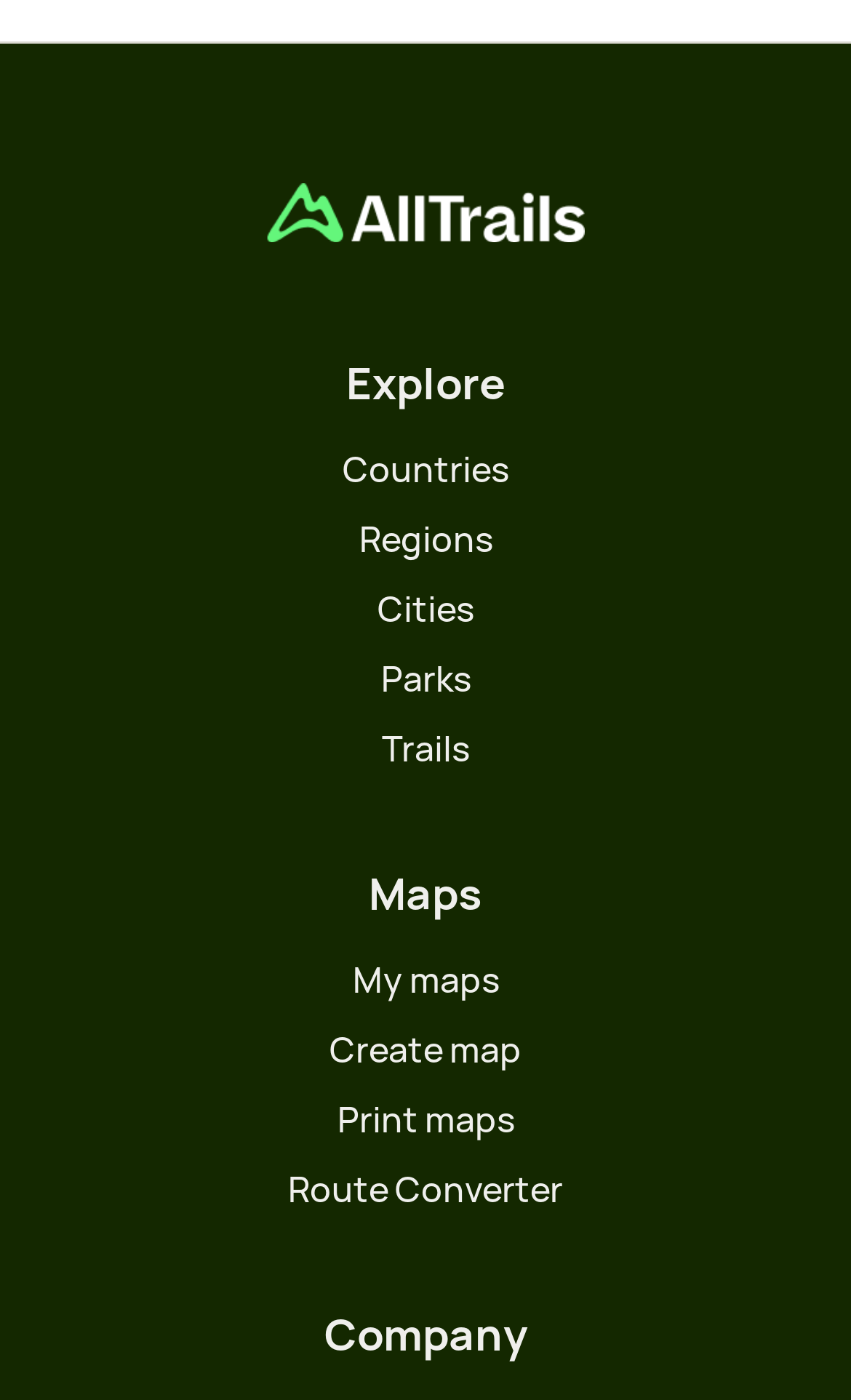Please provide the bounding box coordinates for the UI element as described: "Create map". The coordinates must be four floats between 0 and 1, represented as [left, top, right, bottom].

[0.041, 0.731, 0.959, 0.769]